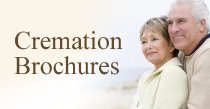From the image, can you give a detailed response to the question below:
What is the theme of the image?

The caption highlights the close bond between the elderly couple, and states that the image embodies themes of companionship and support during life's challenging times, which suggests that the theme of the image is companionship and support.